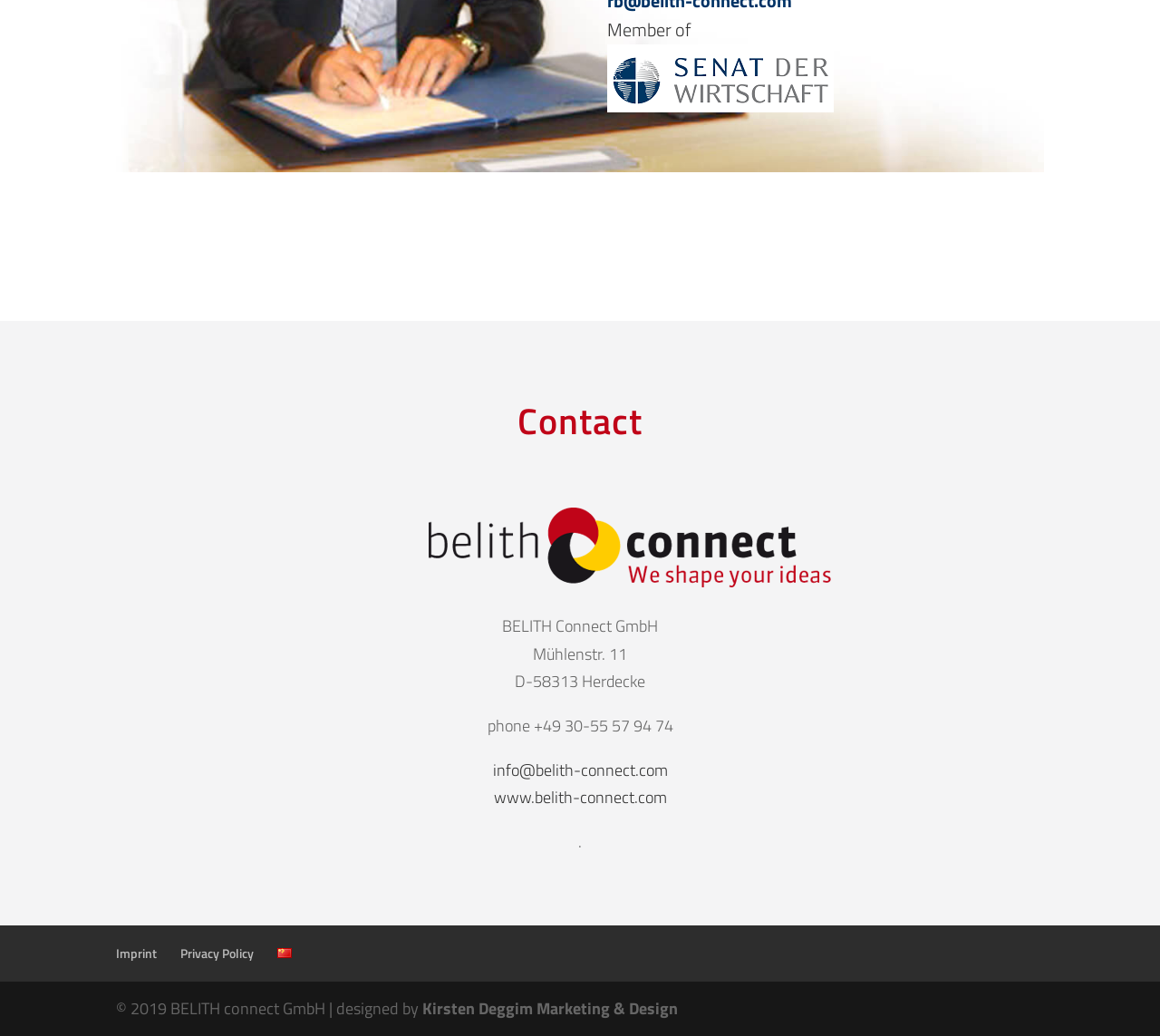Determine the bounding box coordinates of the UI element described below. Use the format (top-left x, top-left y, bottom-right x, bottom-right y) with floating point numbers between 0 and 1: Kirsten Deggim Marketing & Design

[0.364, 0.961, 0.584, 0.985]